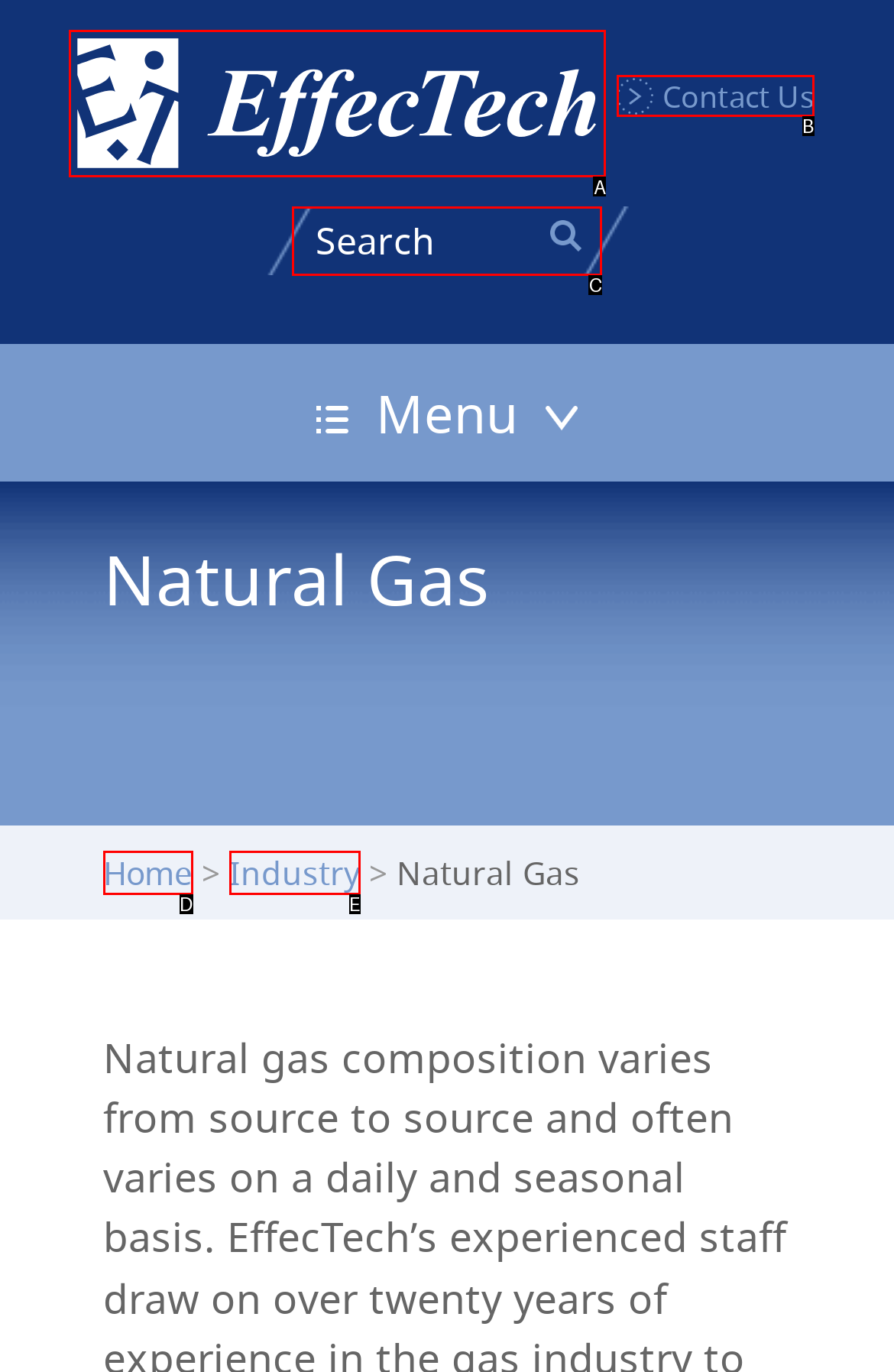Choose the letter that best represents the description: Contact Us. Answer with the letter of the selected choice directly.

B